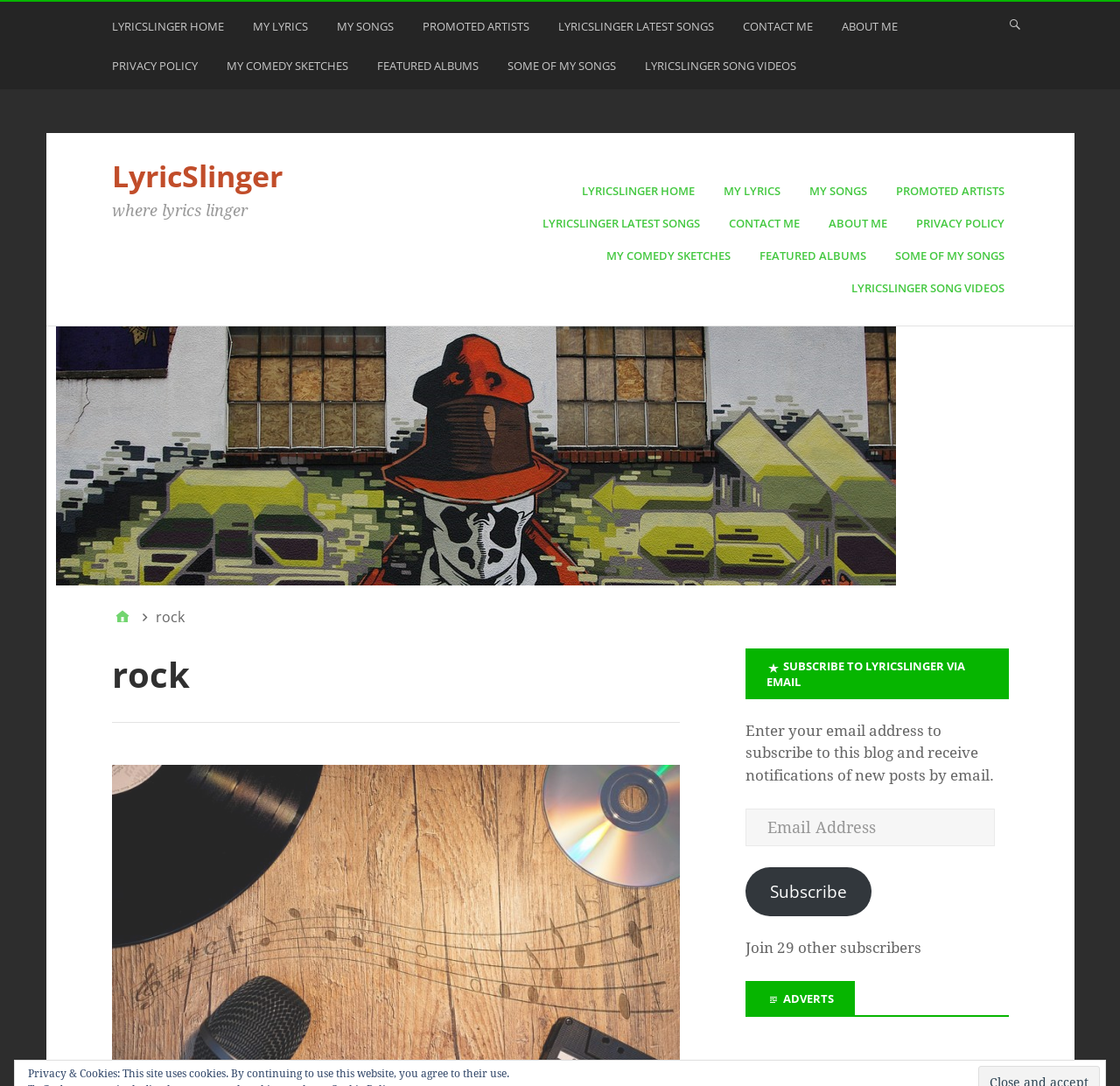Identify the bounding box coordinates of the element that should be clicked to fulfill this task: "Subscribe to LyricSlinger via email". The coordinates should be provided as four float numbers between 0 and 1, i.e., [left, top, right, bottom].

[0.666, 0.798, 0.778, 0.844]